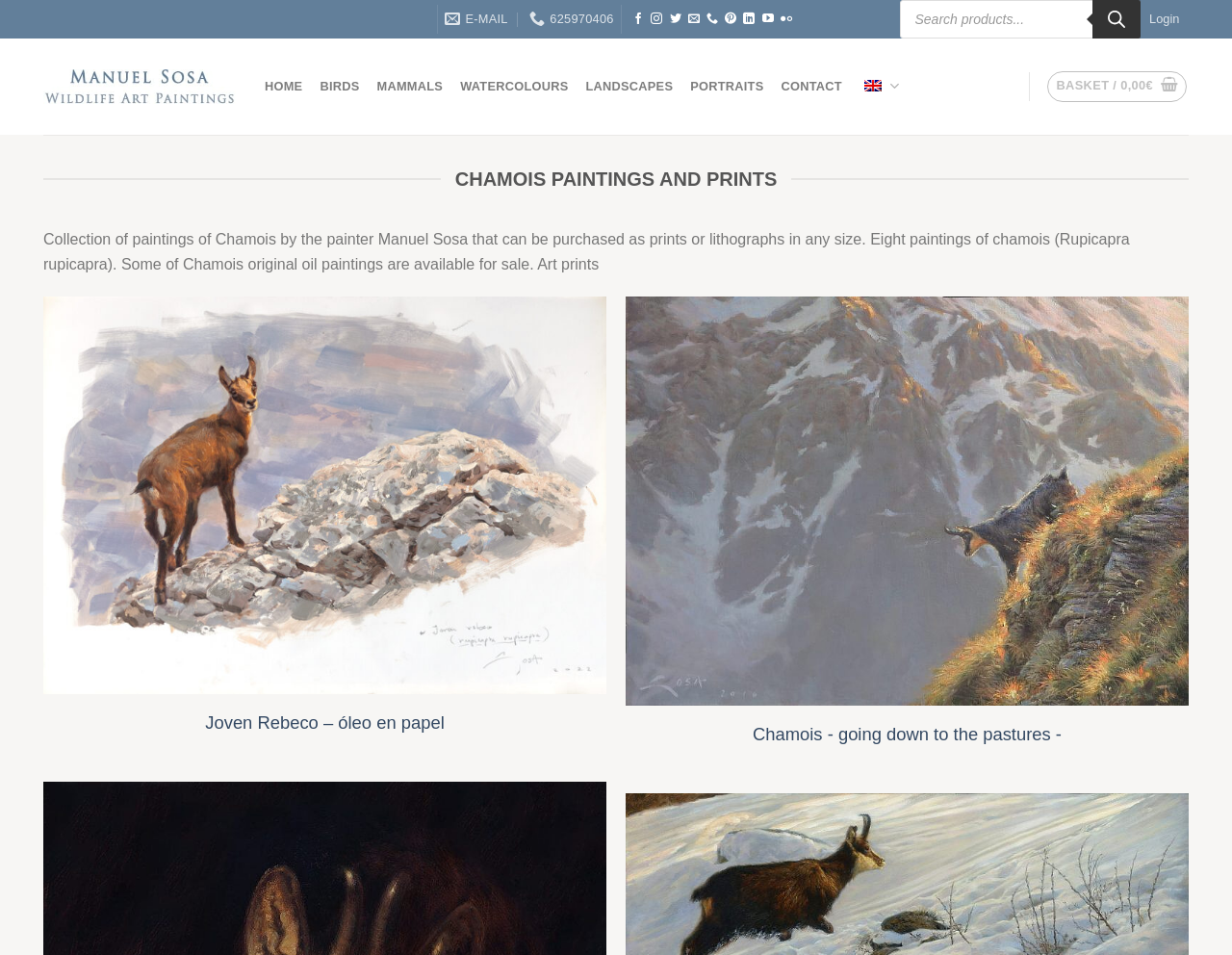How many paintings of chamois are available for purchase?
Please provide a single word or phrase answer based on the image.

Eight